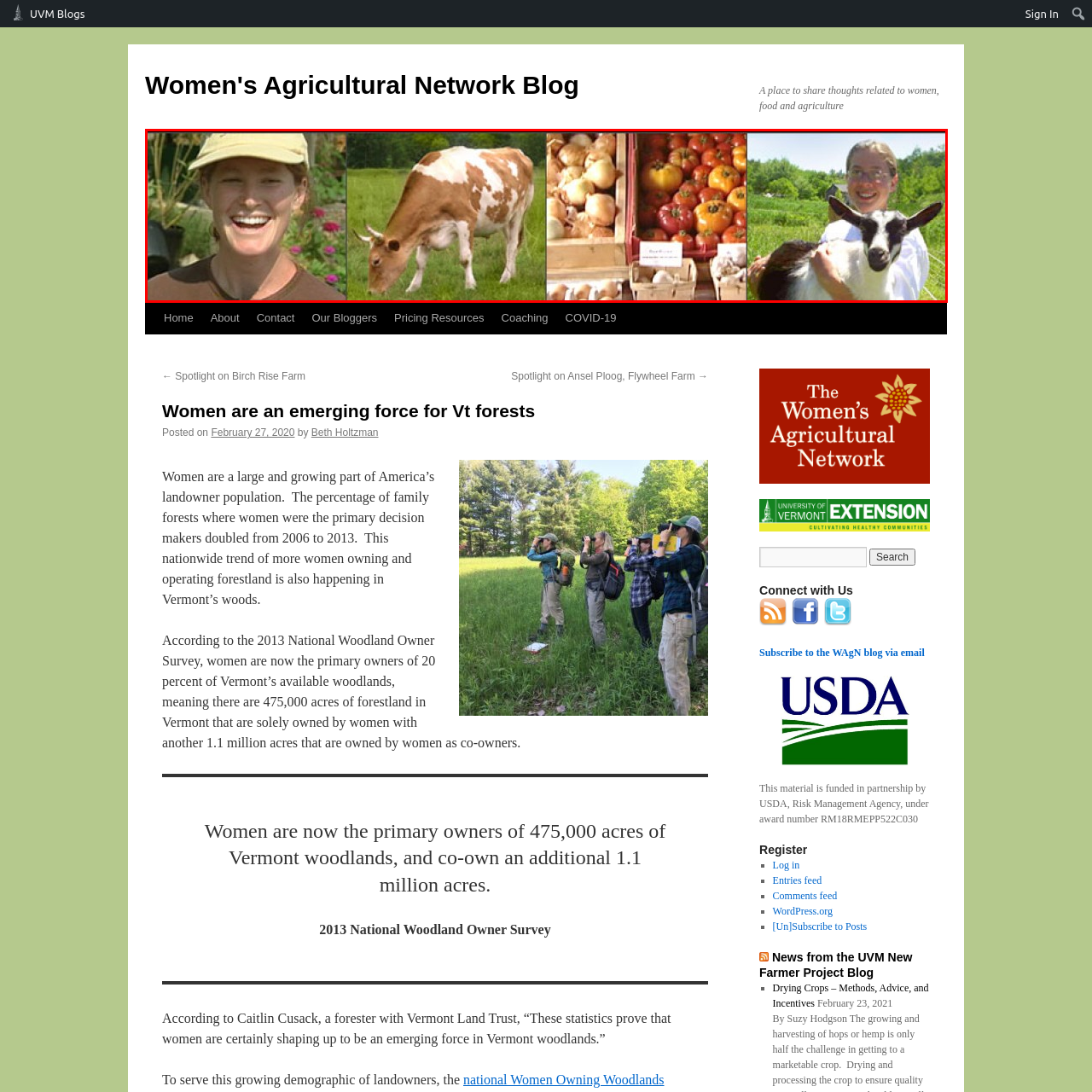Offer a detailed explanation of the elements found within the defined red outline.

The image showcases a vibrant collection of scenes reflecting the integration of women in agriculture and farming in Vermont. On the far left, a smiling woman wearing a beige hat stands in a lush garden, infused with flowers, embodying the joy and hard work of farm life. Next to her, a serene brown and white cow grazes peacefully in a green field, symbolizing the connection between livestock and land management. The center of the image features a bountiful display of fresh produce, including colorful tomatoes and onions, highlighting the importance of local farming and sustainable agriculture. Finally, on the right, another woman, smiling and proud, cradles a young goat, representing the hands-on involvement of women in nurturing both crops and livestock. Together, these images illustrate the essential roles women play in farming, promoting sustainable practices, and contributing to America's agricultural landscape.